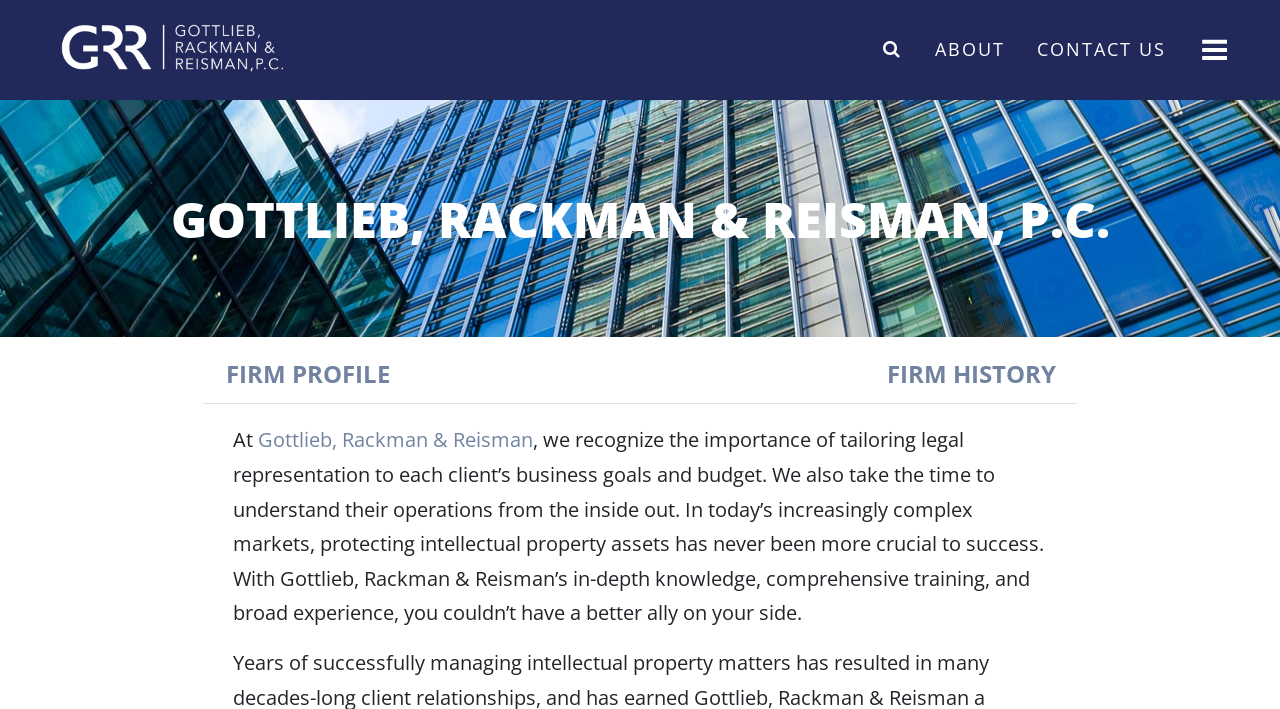Given the element description Representative Clients & Cases, identify the bounding box coordinates for the UI element on the webpage screenshot. The format should be (top-left x, top-left y, bottom-right x, bottom-right y), with values between 0 and 1.

[0.0, 0.684, 0.062, 0.88]